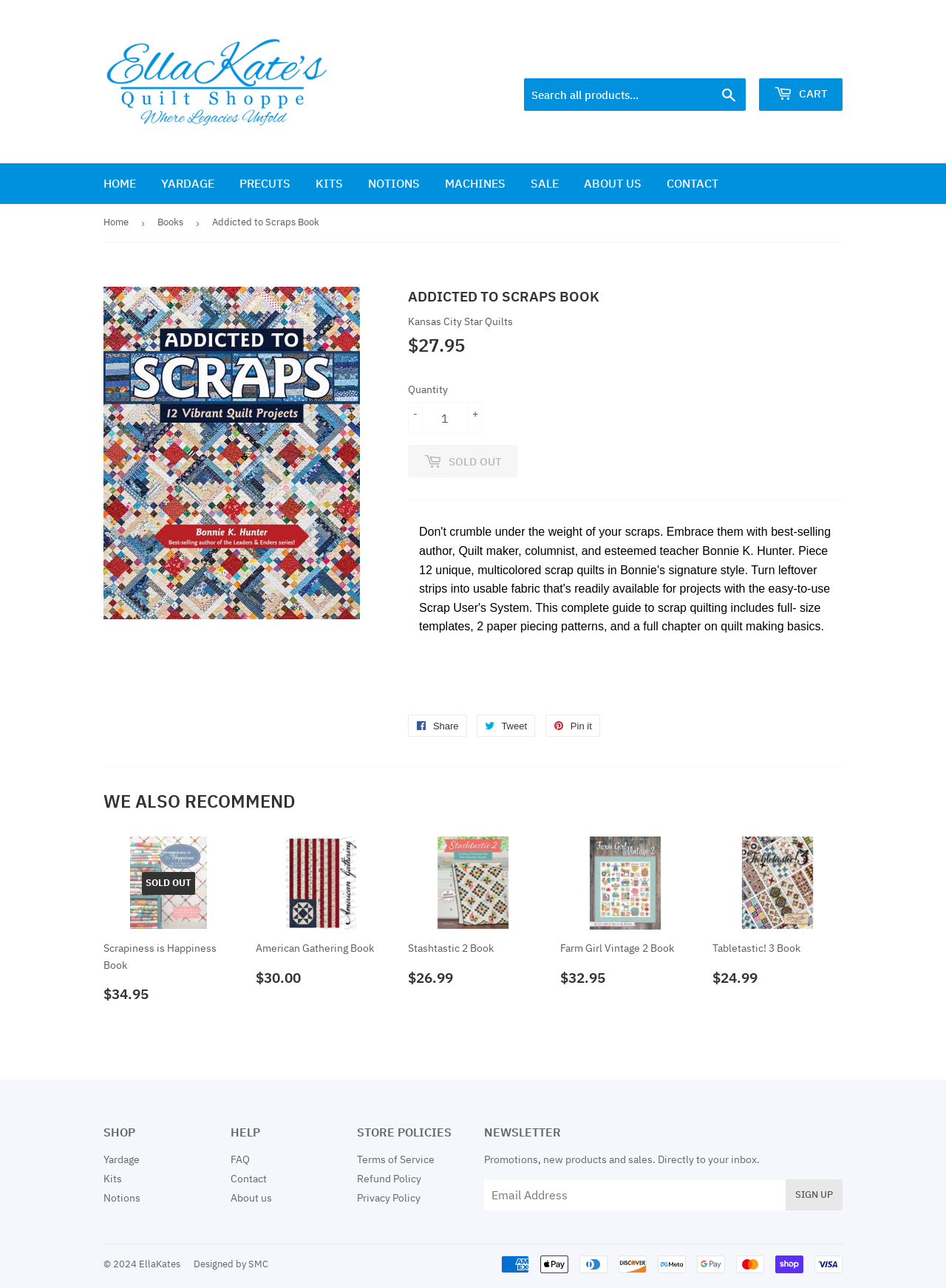Examine the image carefully and respond to the question with a detailed answer: 
How much does the 'Addicted to Scraps Book' cost?

I found the answer by looking at the price information next to the book title, where I saw the text '$27.95'.